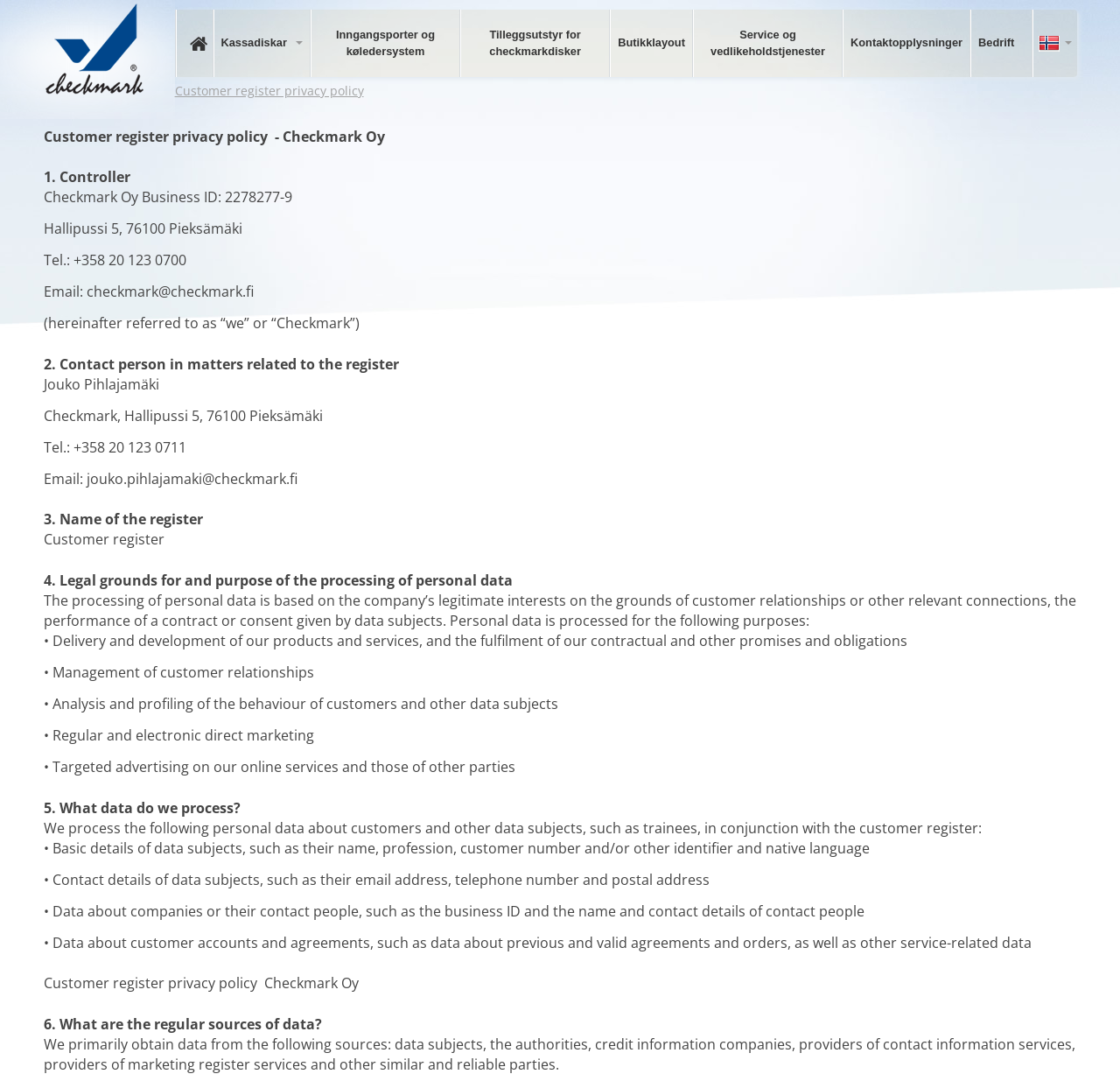Who is the contact person for matters related to the register?
Please answer the question with a single word or phrase, referencing the image.

Jouko Pihlajamäki